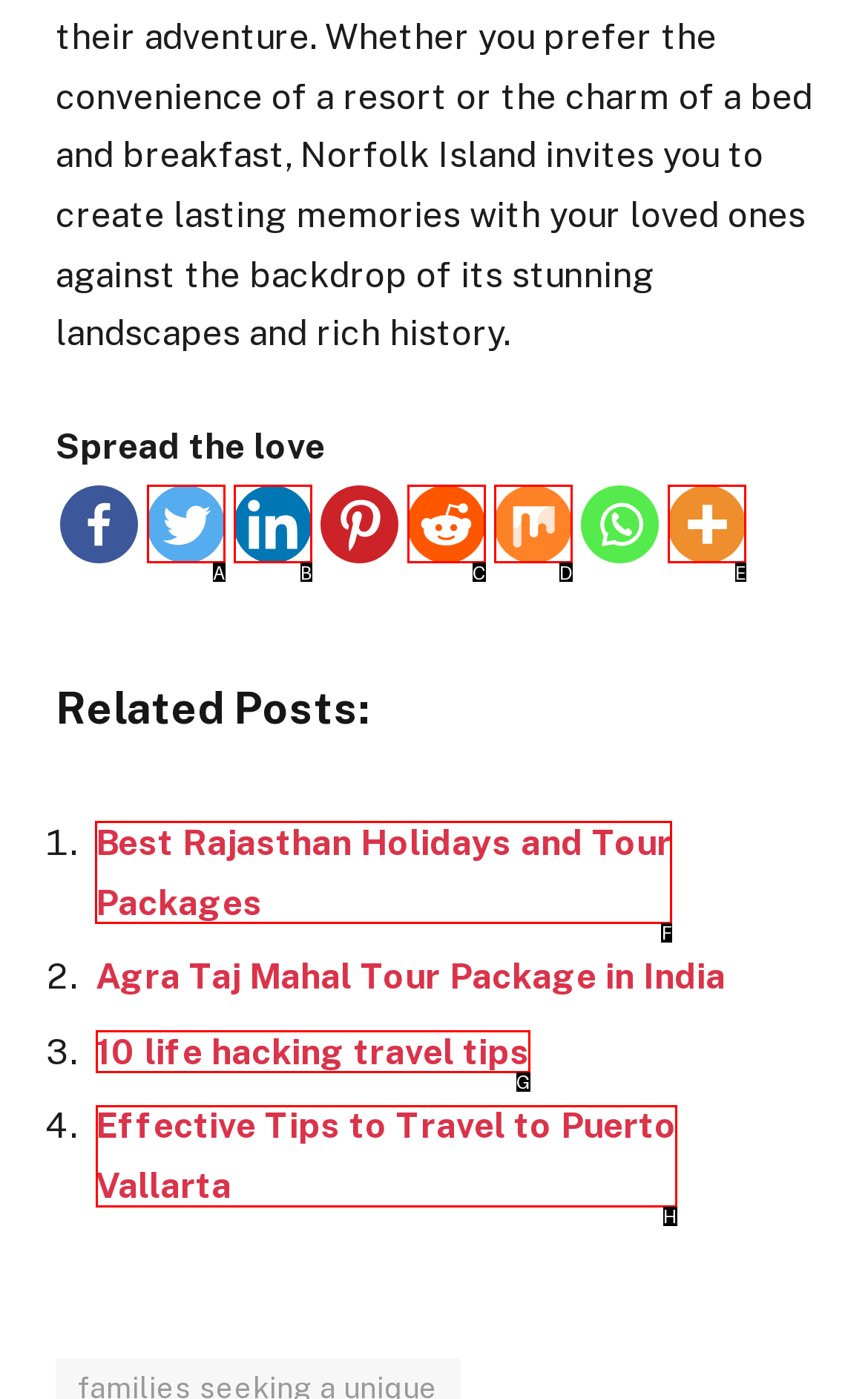Select the letter of the UI element that matches this task: View related post about Best Rajasthan Holidays and Tour Packages
Provide the answer as the letter of the correct choice.

F